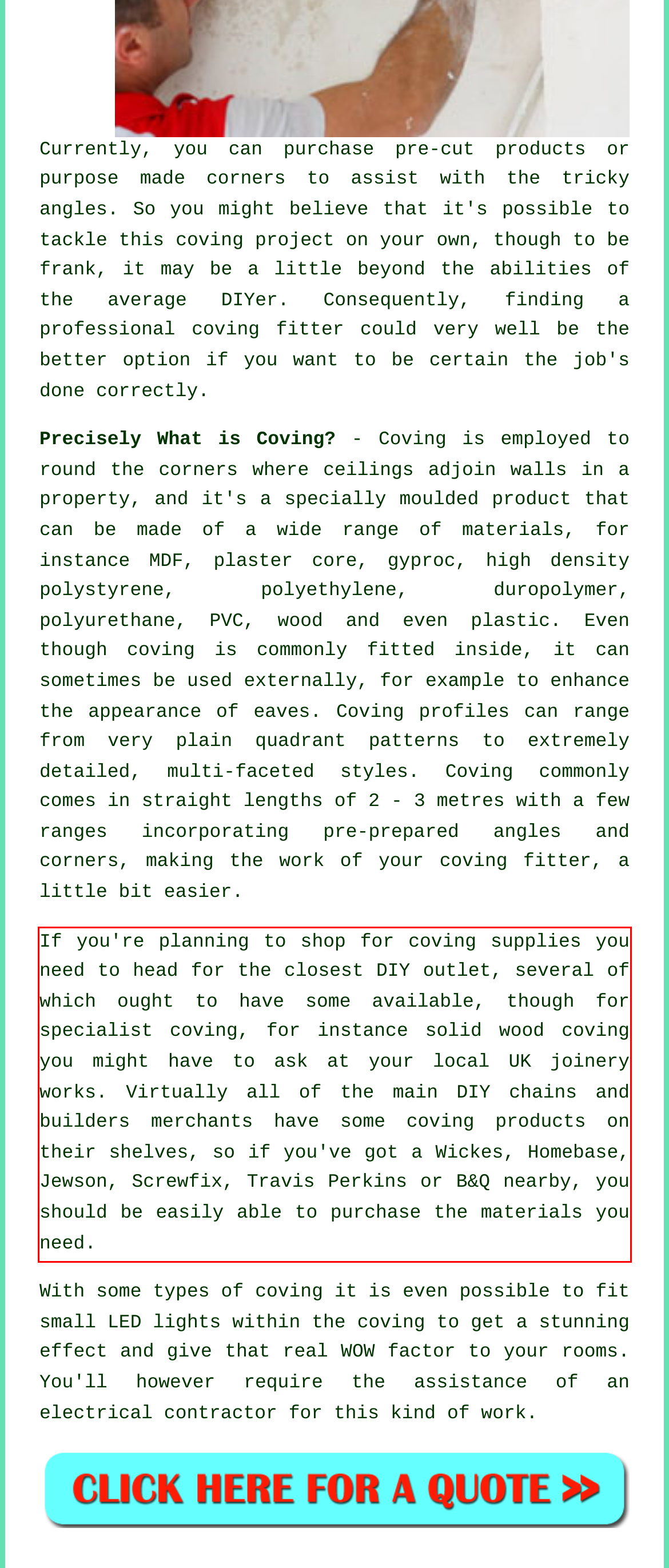Identify and transcribe the text content enclosed by the red bounding box in the given screenshot.

If you're planning to shop for coving supplies you need to head for the closest DIY outlet, several of which ought to have some available, though for specialist coving, for instance solid wood coving you might have to ask at your local UK joinery works. Virtually all of the main DIY chains and builders merchants have some coving products on their shelves, so if you've got a Wickes, Homebase, Jewson, Screwfix, Travis Perkins or B&Q nearby, you should be easily able to purchase the materials you need.